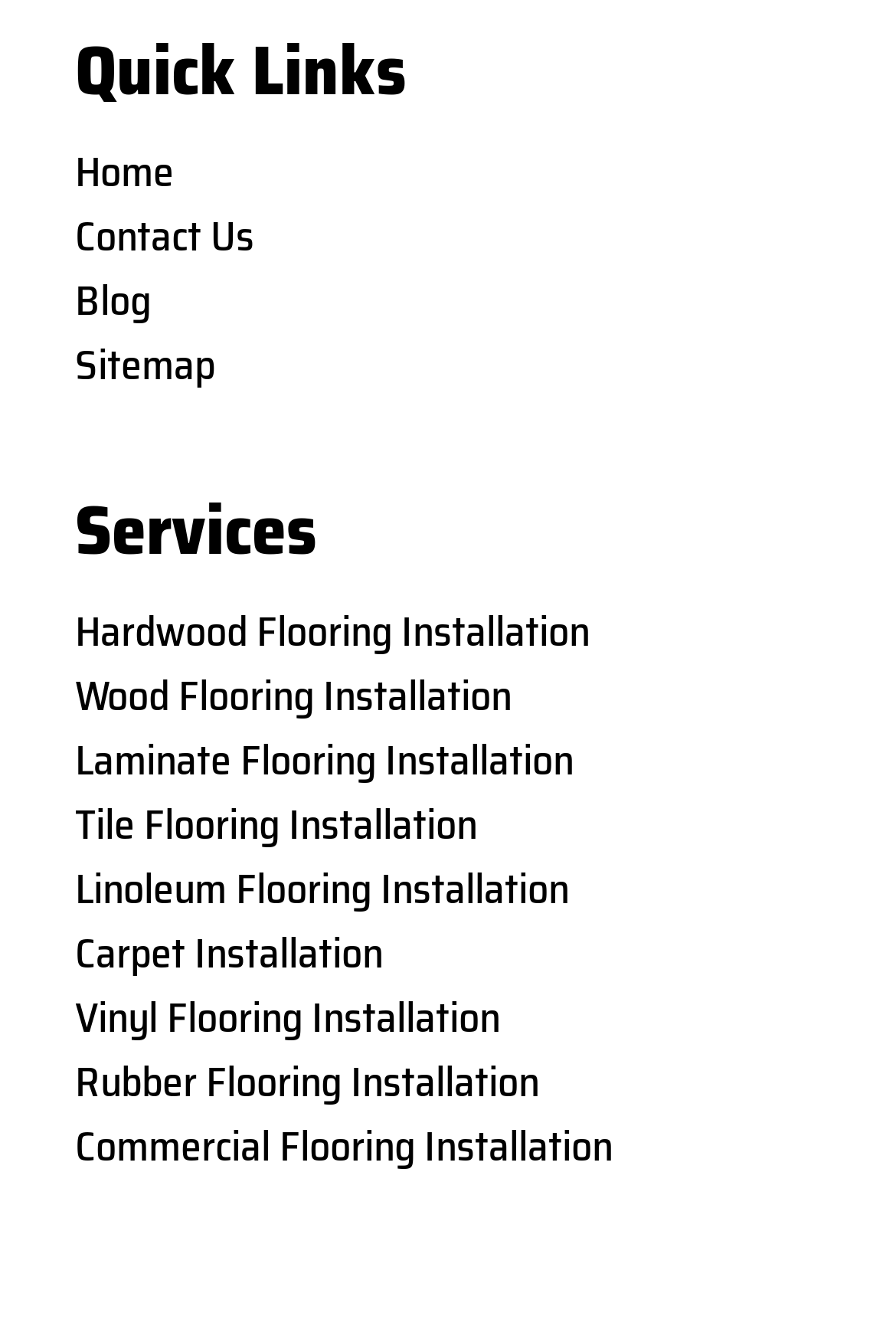Is there a link to a blog on this website?
Provide an in-depth and detailed answer to the question.

Under the 'Quick Links' section, I can see a link labeled 'Blog', which suggests that the website has a blog section.